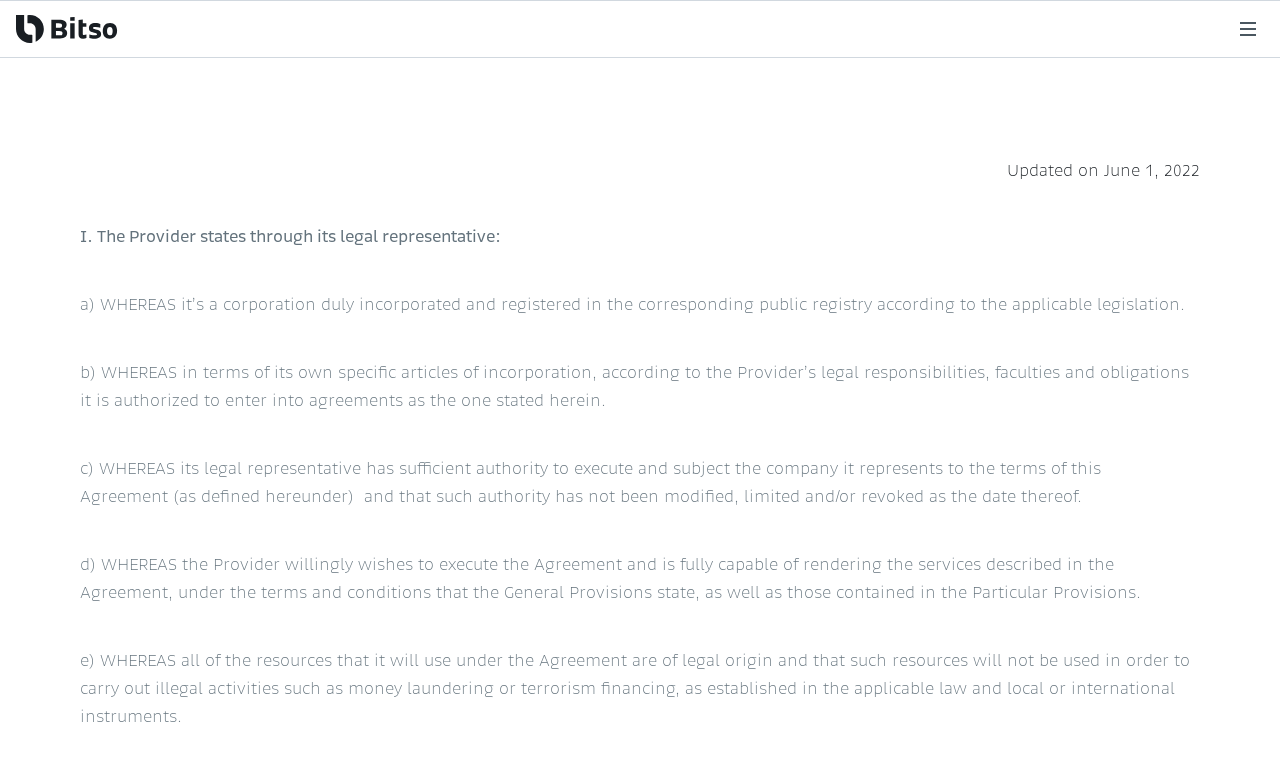Respond to the following question with a brief word or phrase:
What is the date mentioned on the webpage?

June 1, 2022